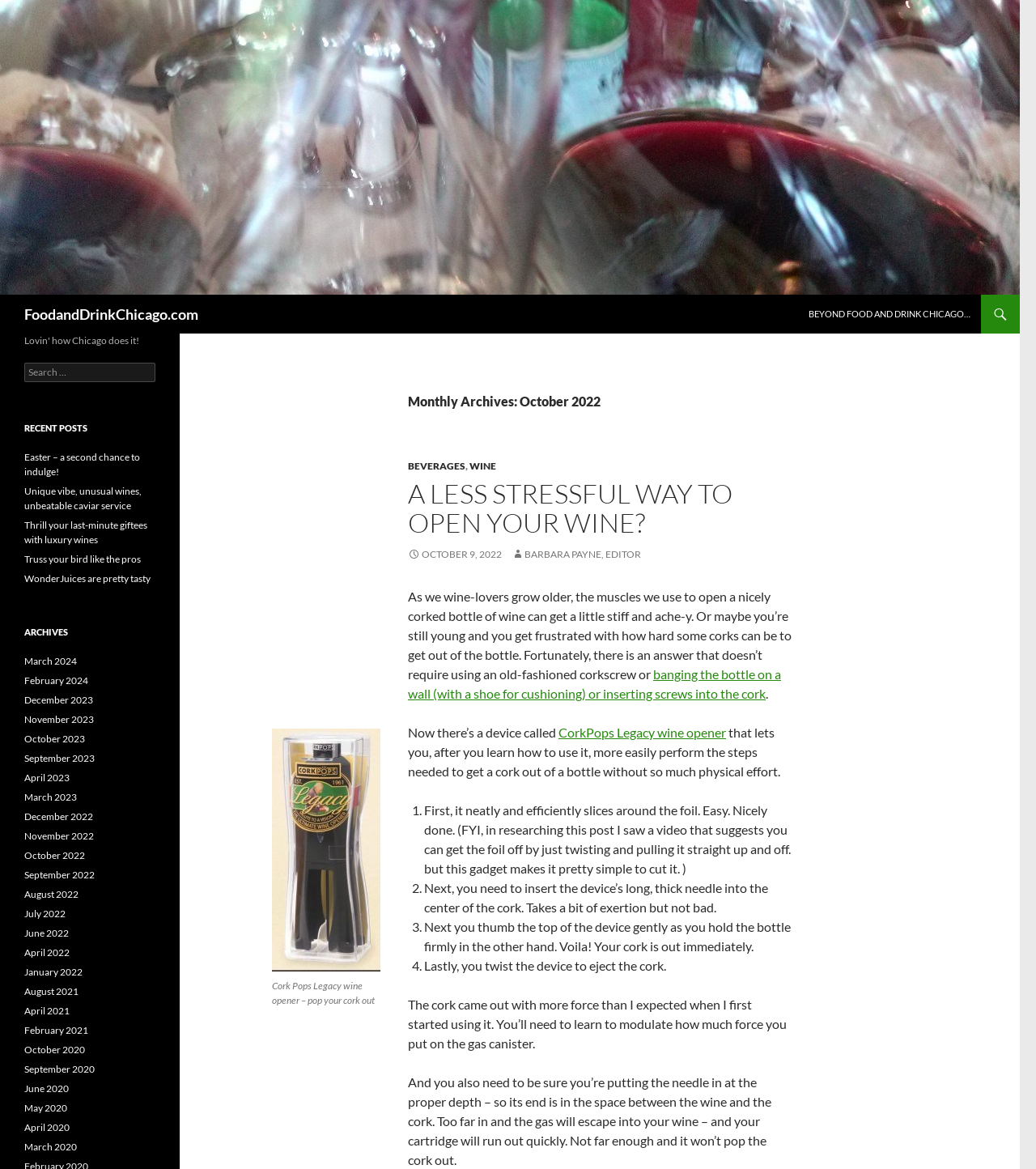What is the category of the article?
Refer to the image and provide a one-word or short phrase answer.

WINE